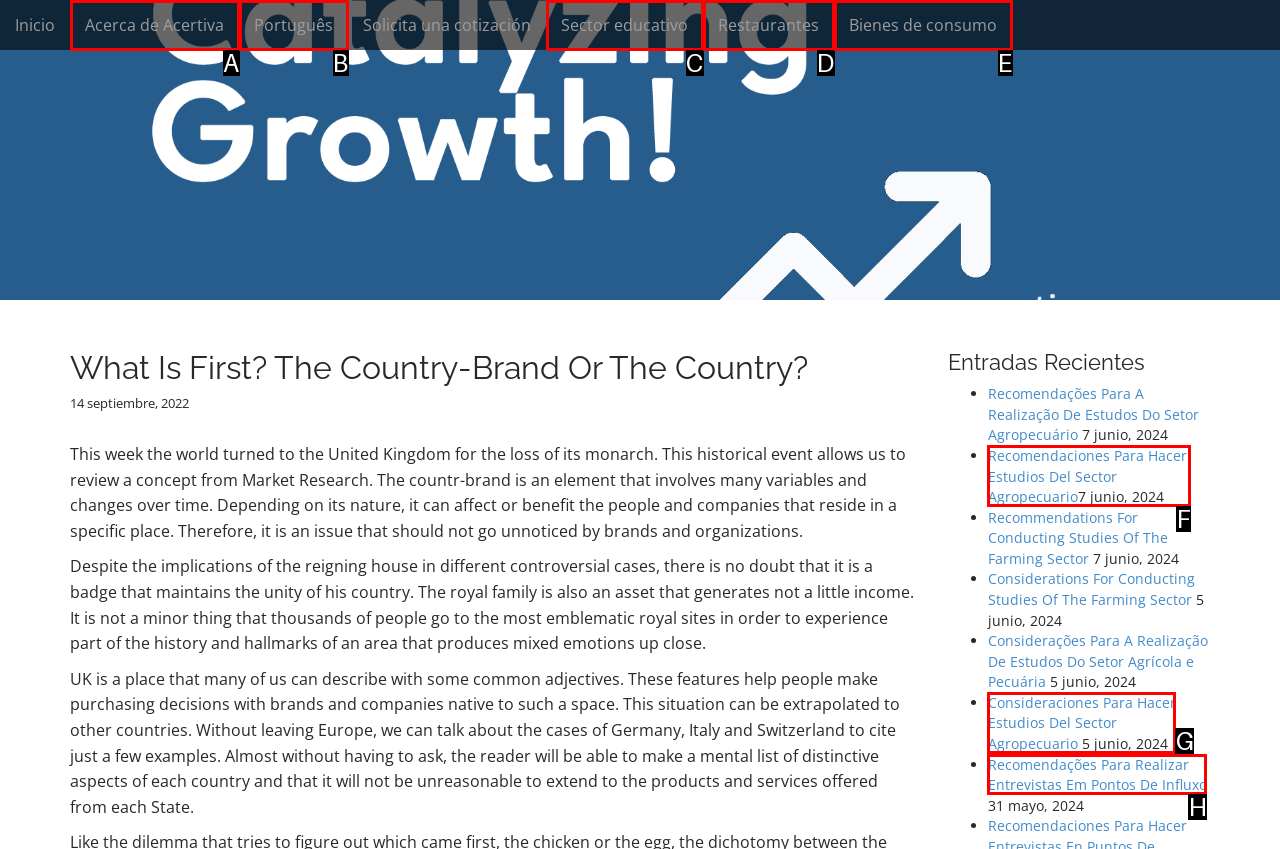Identify the HTML element that corresponds to the description: Sector educativo Provide the letter of the matching option directly from the choices.

C